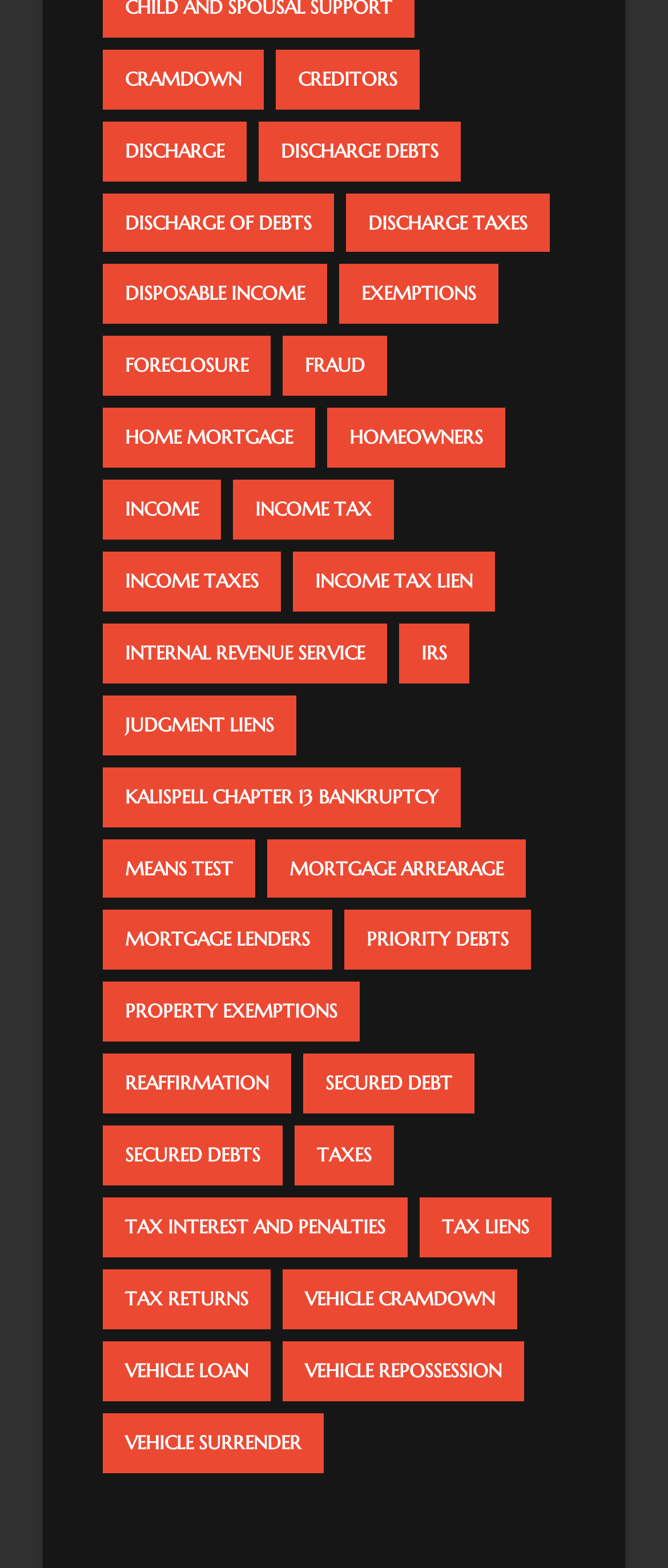Show the bounding box coordinates of the element that should be clicked to complete the task: "View discharge debts".

[0.387, 0.077, 0.69, 0.115]